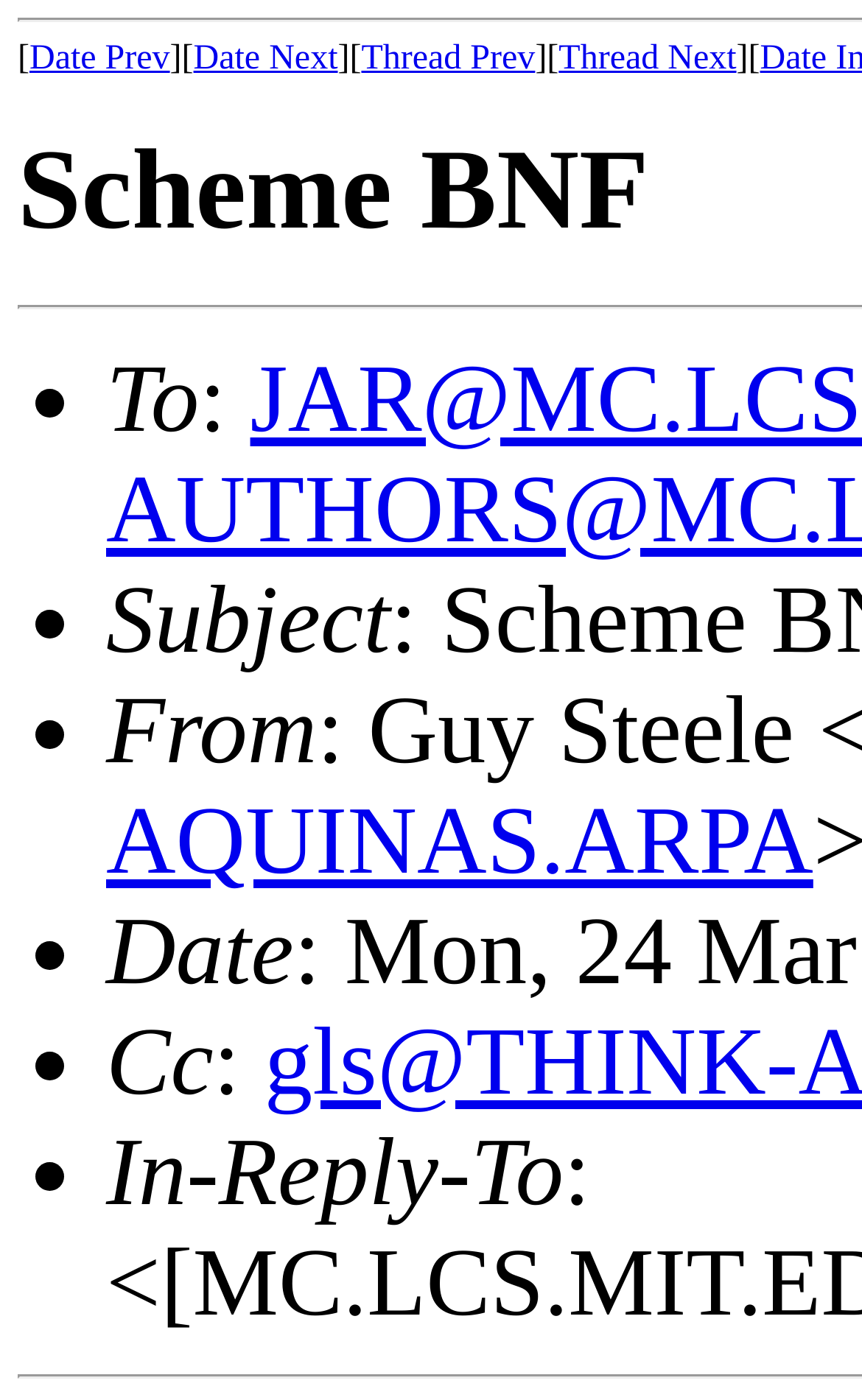Please give a short response to the question using one word or a phrase:
What is the navigation option after 'Thread Prev'?

Thread Next